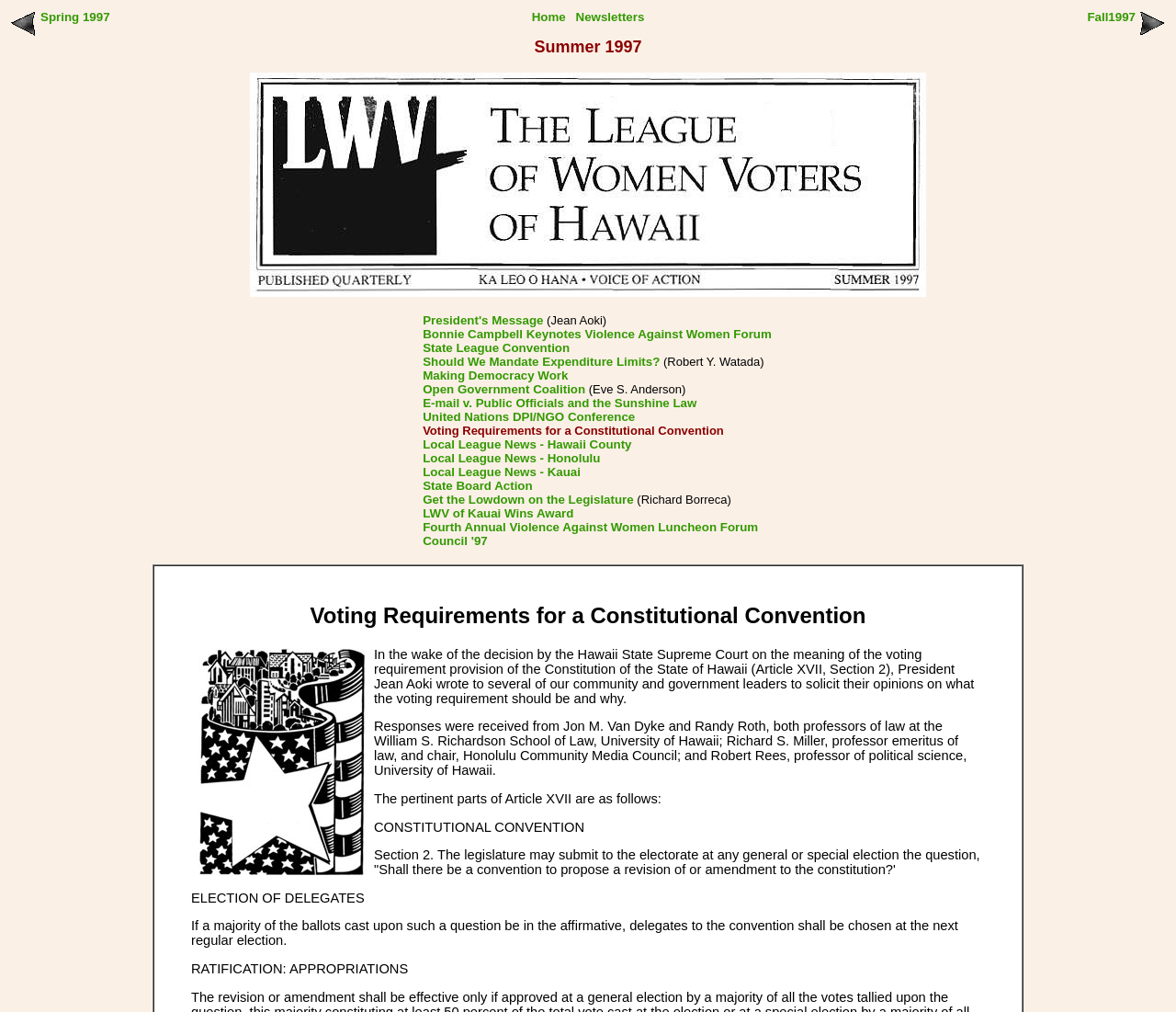Find the bounding box coordinates for the UI element that matches this description: "Contacts".

None